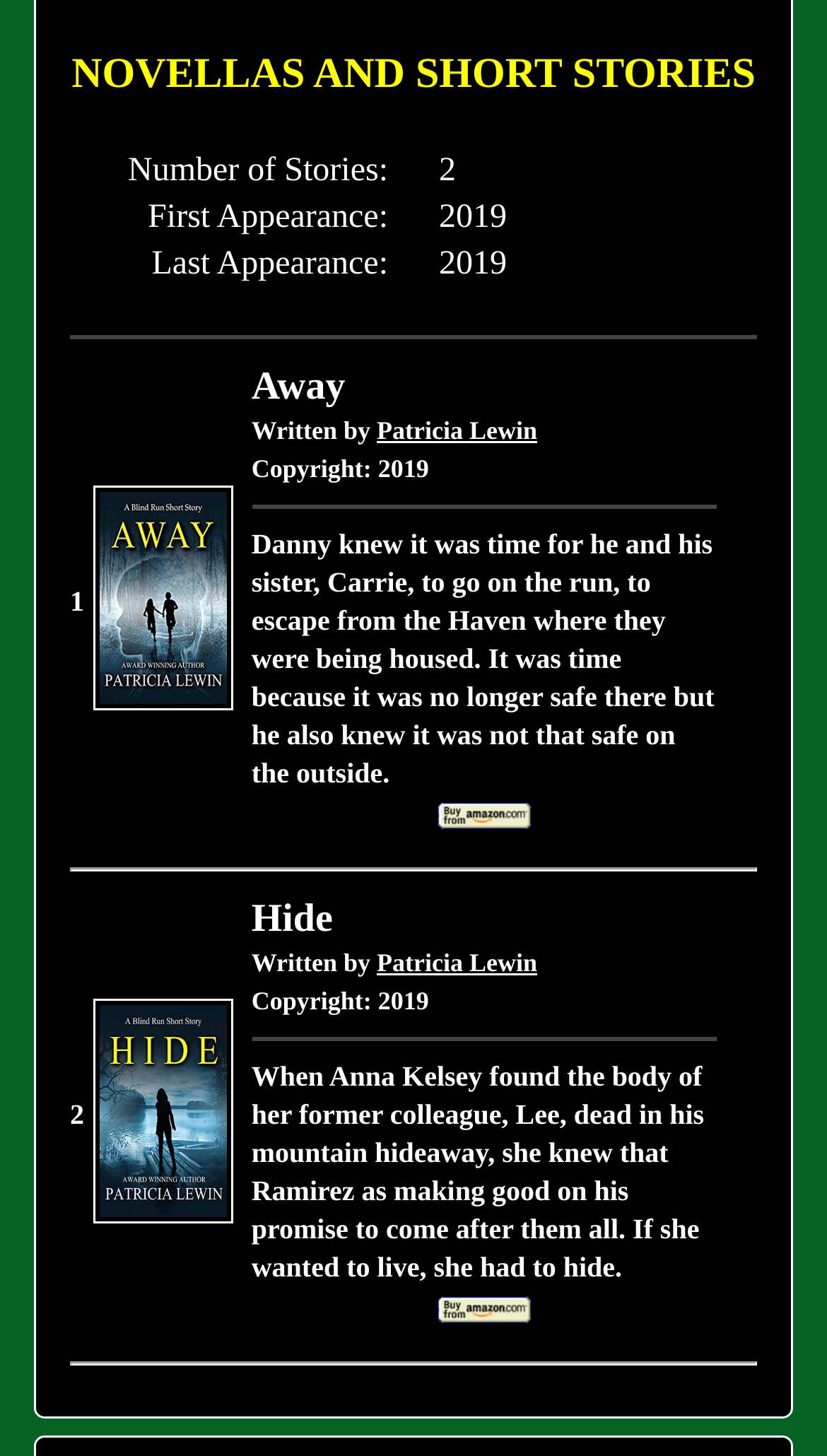Using the format (top-left x, top-left y, bottom-right x, bottom-right y), provide the bounding box coordinates for the described UI element. All values should be floating point numbers between 0 and 1: hot-selling sportswear

None